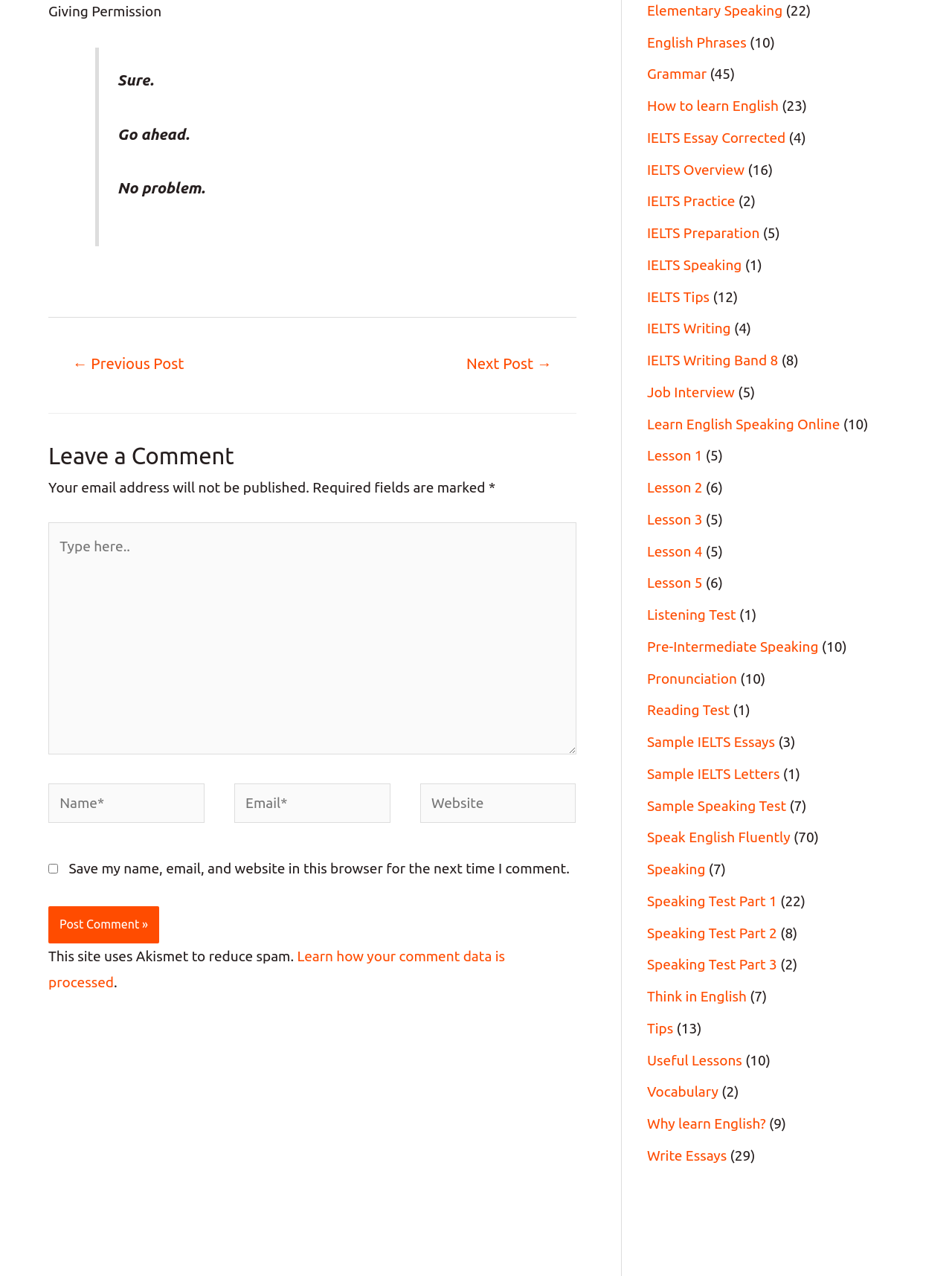What is the purpose of the checkbox? Observe the screenshot and provide a one-word or short phrase answer.

Save comment data